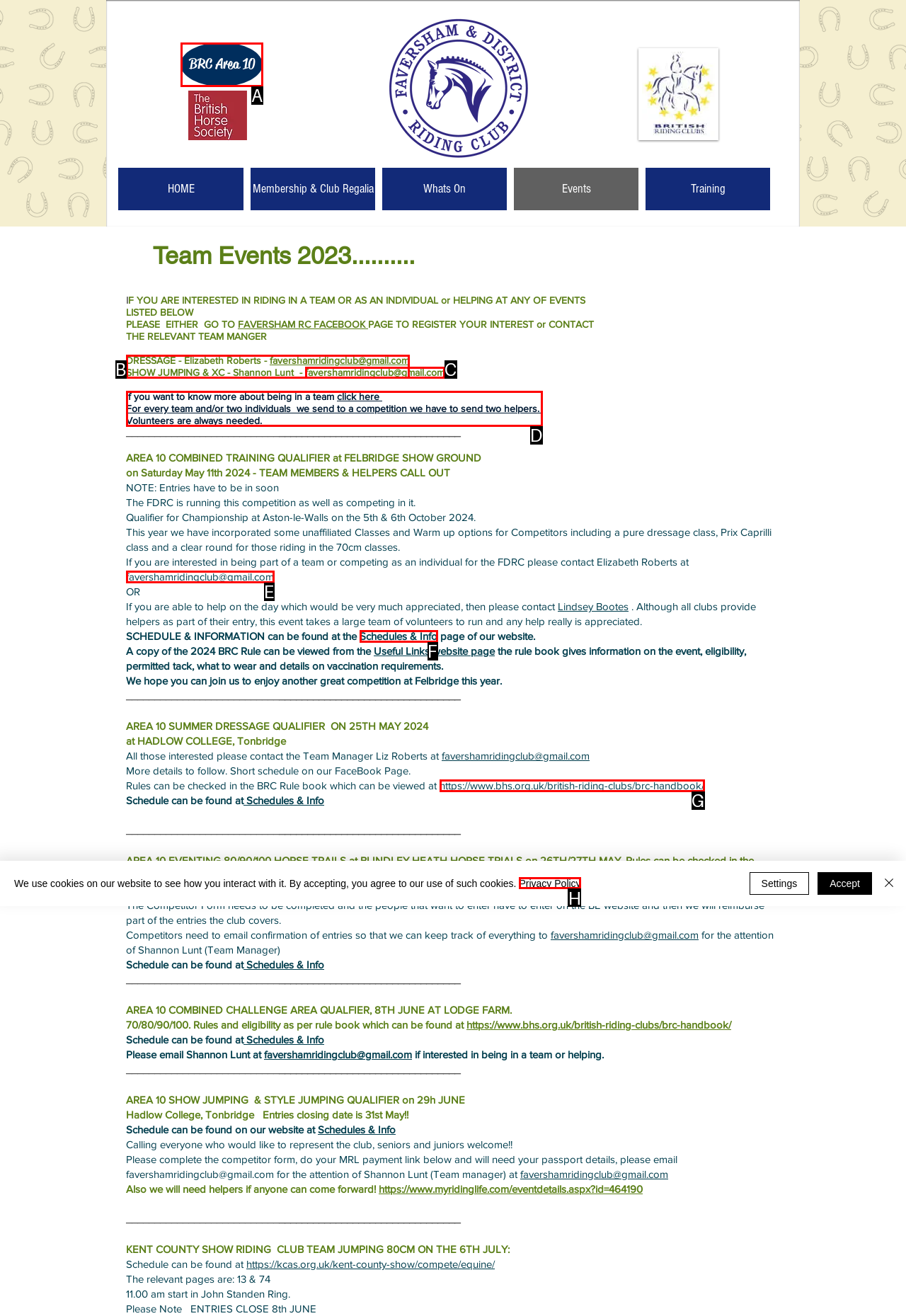Select the letter that corresponds to the description: favershamridingclub@gmail.com. Provide your answer using the option's letter.

E